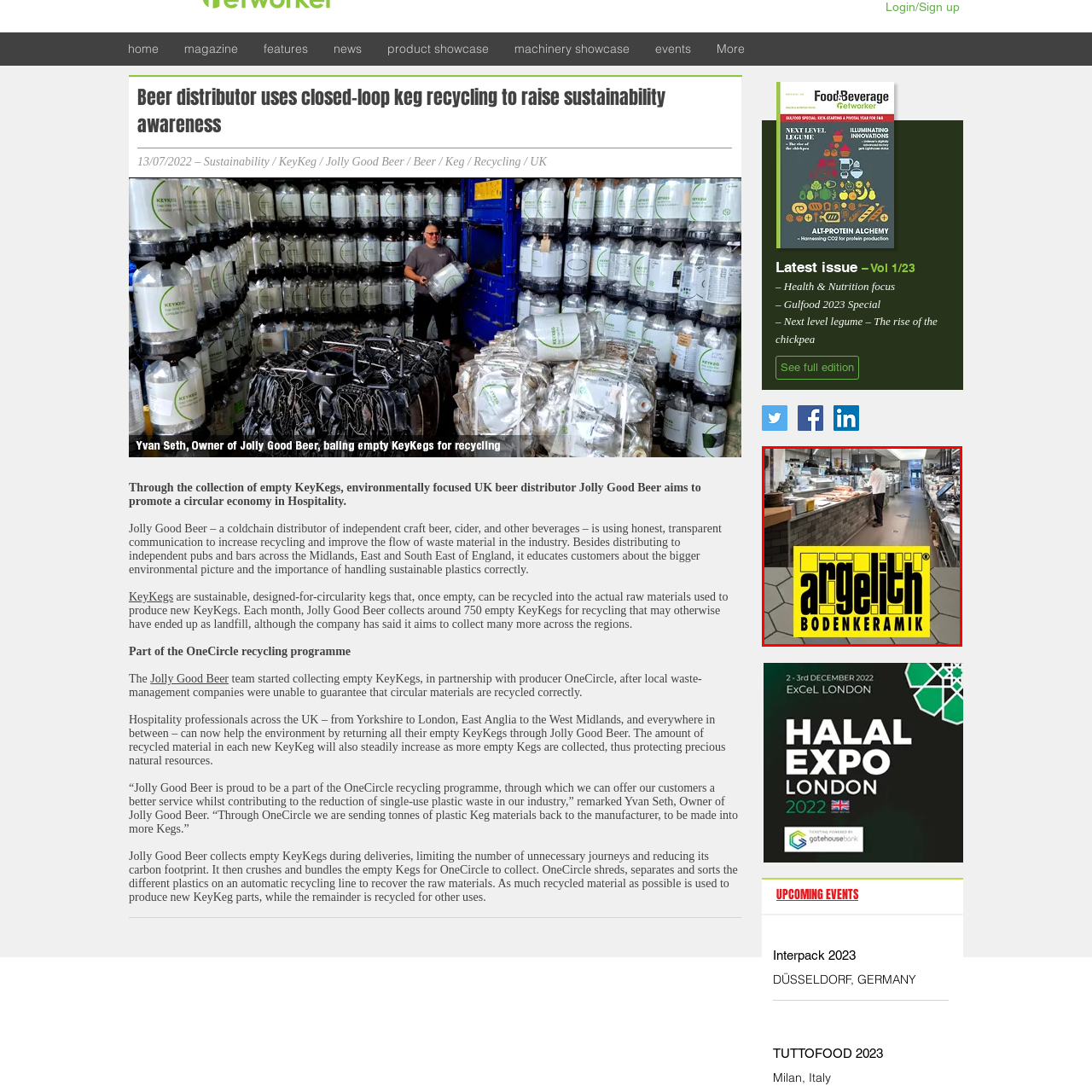Inspect the image outlined by the red box and answer the question using a single word or phrase:
What is the pattern of the tile in the logo?

Hexagonal